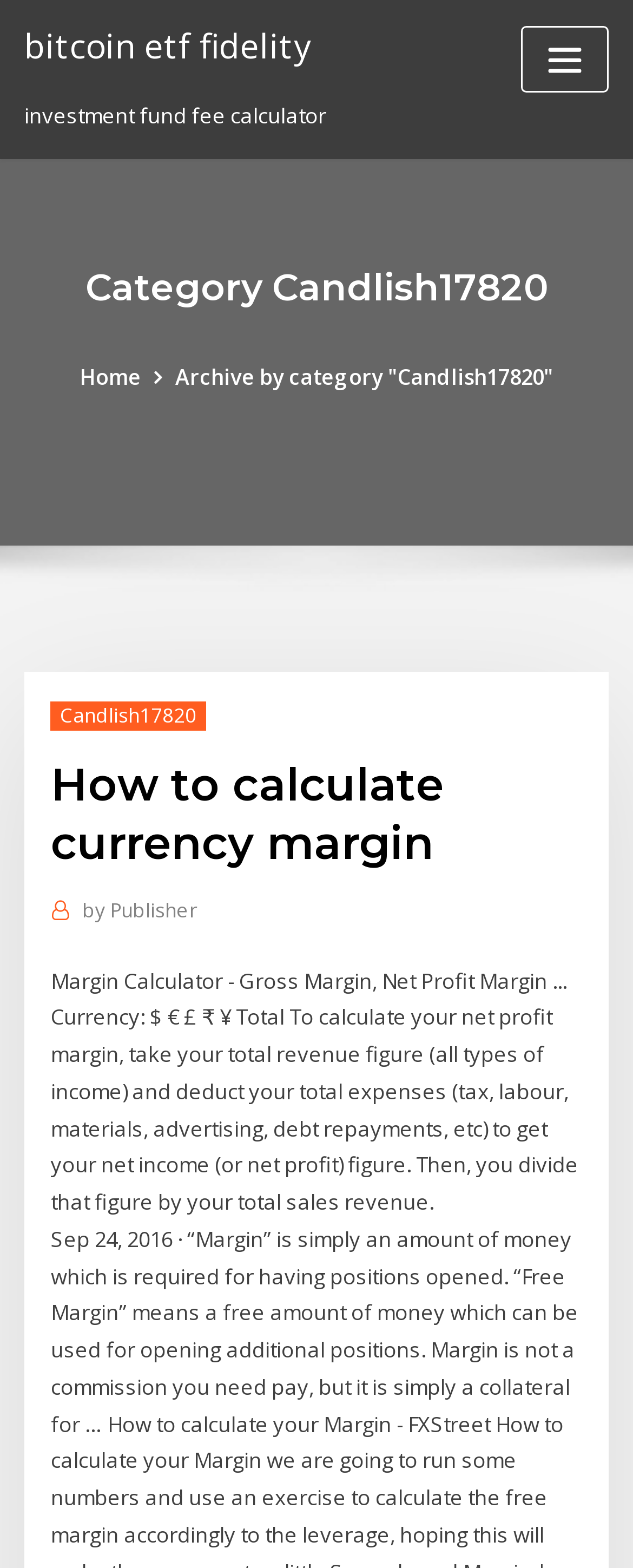Using the webpage screenshot, find the UI element described by Archive by category "Candlish17820". Provide the bounding box coordinates in the format (top-left x, top-left y, bottom-right x, bottom-right y), ensuring all values are floating point numbers between 0 and 1.

[0.277, 0.231, 0.875, 0.25]